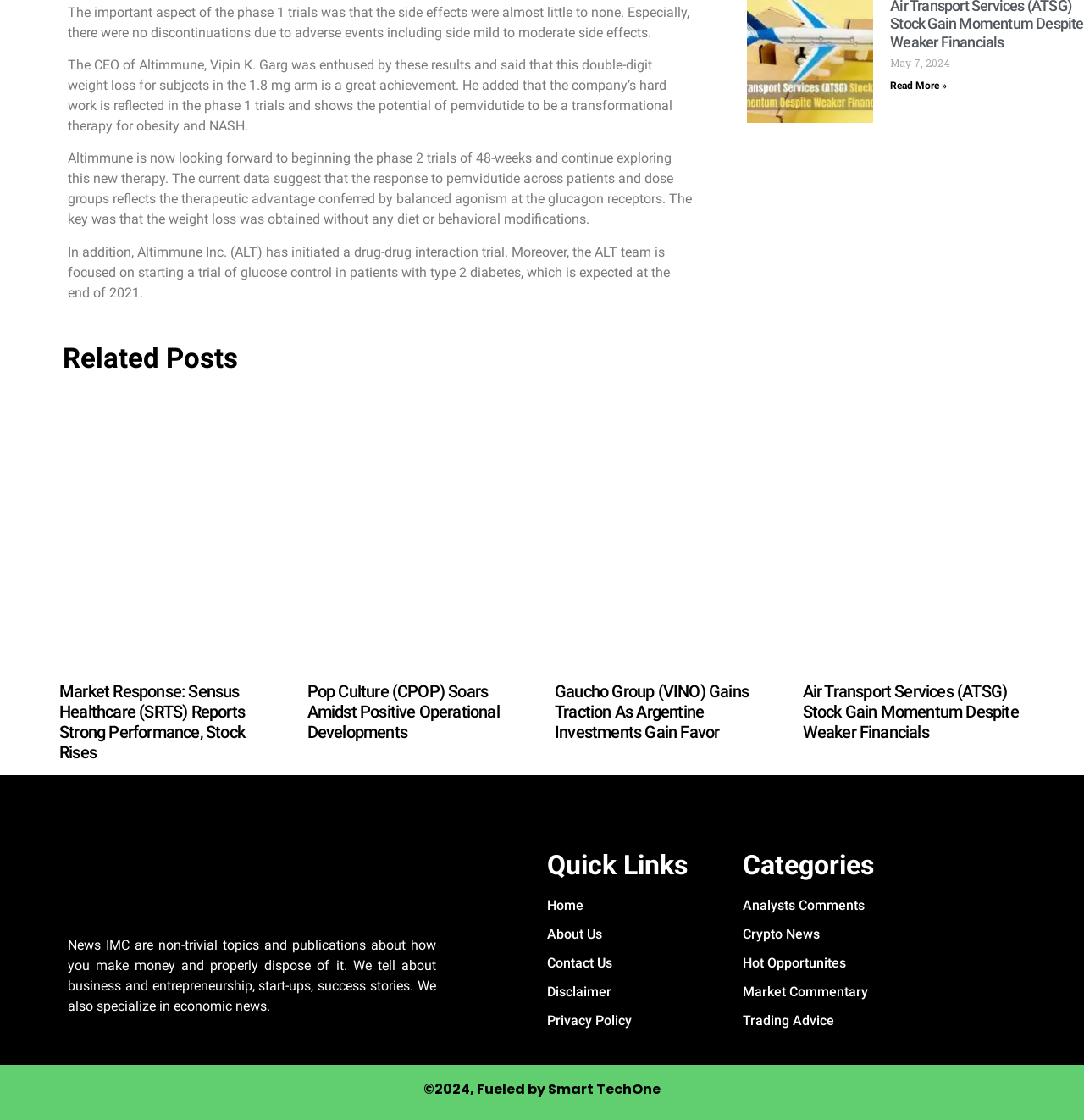Extract the bounding box coordinates for the described element: "Home". The coordinates should be represented as four float numbers between 0 and 1: [left, top, right, bottom].

[0.504, 0.8, 0.654, 0.818]